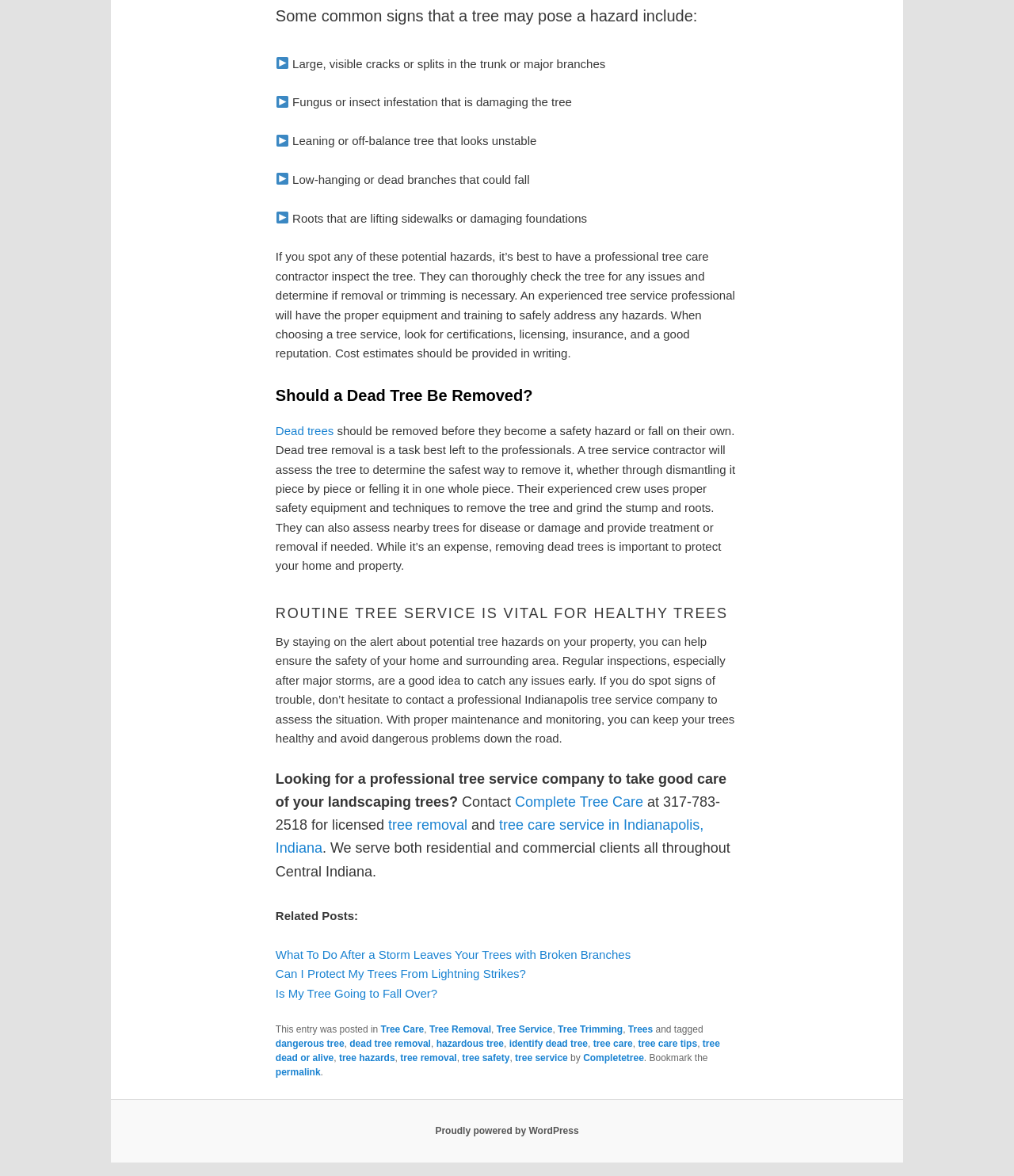Could you highlight the region that needs to be clicked to execute the instruction: "Contact Complete Tree Care"?

[0.508, 0.675, 0.572, 0.689]